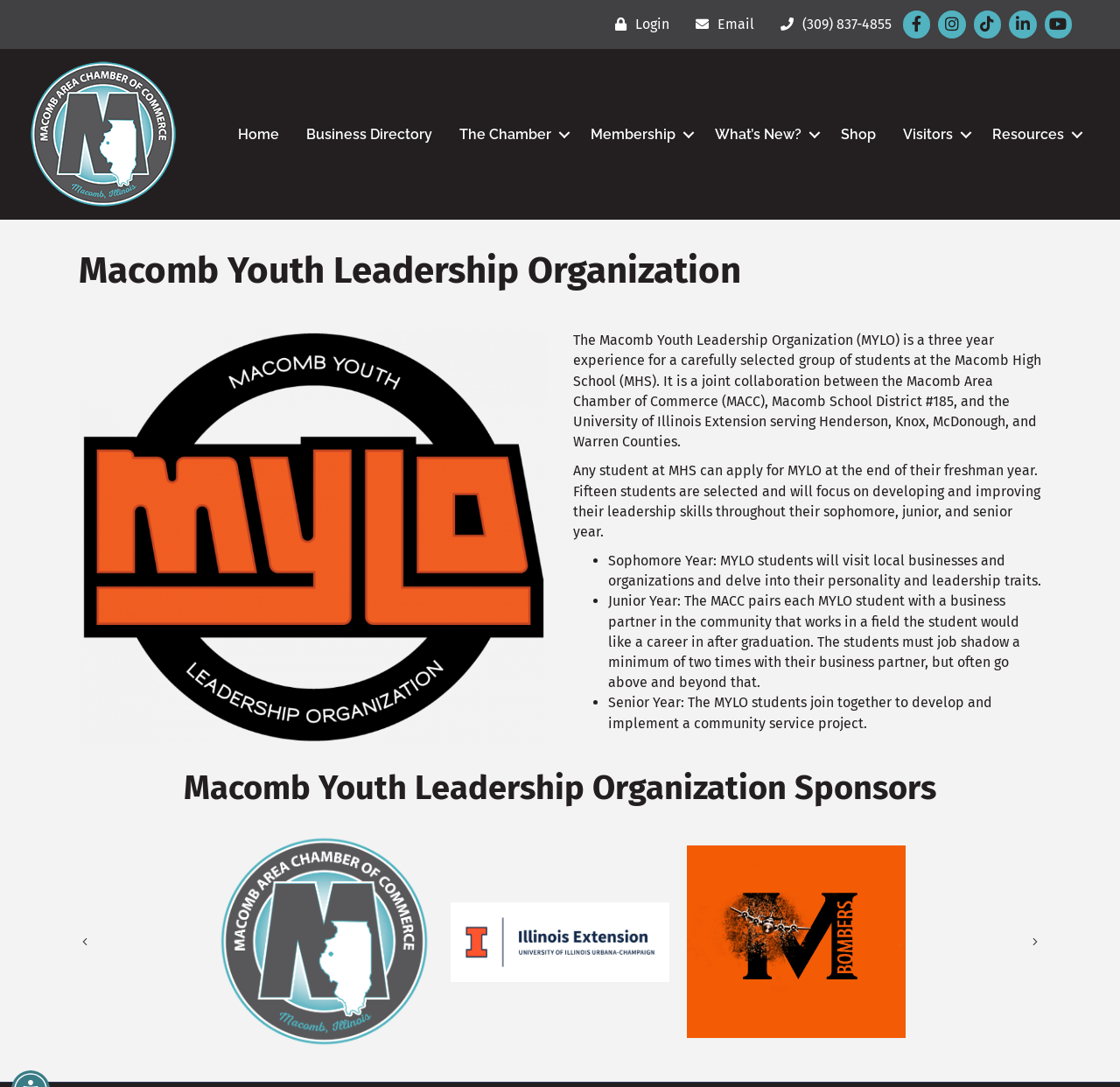Determine the primary headline of the webpage.

Macomb Youth Leadership Organization